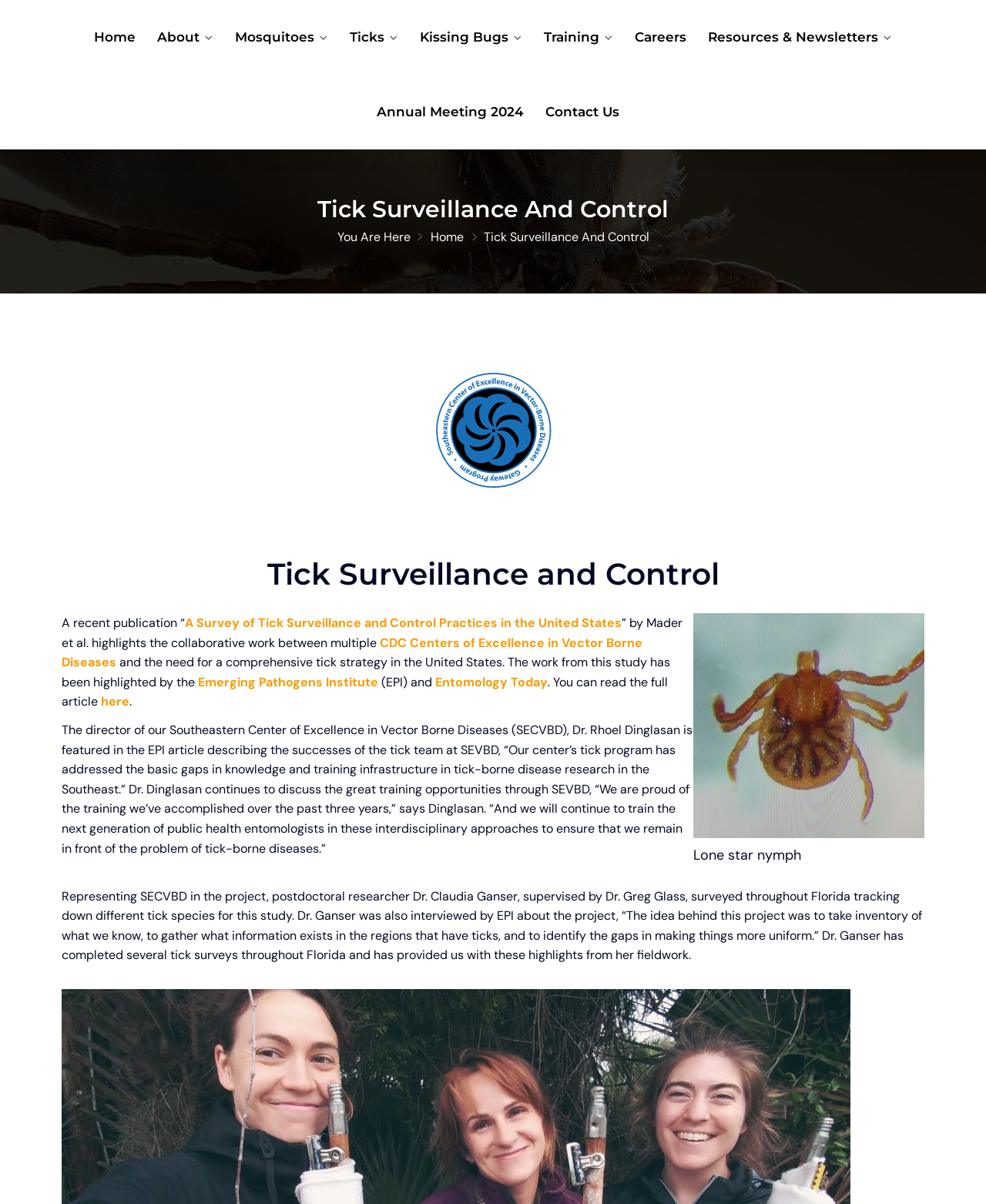Look at the image and answer the question in detail:
What is the name of the publication mentioned in the article?

The article mentions a recent publication by Mader et al., which highlights the collaborative work between multiple entities, including the CDC Centers of Excellence in Vector Borne Diseases, and the need for a comprehensive tick strategy in the United States. The name of the publication is 'A Survey of Tick Surveillance and Control Practices in the United States'.